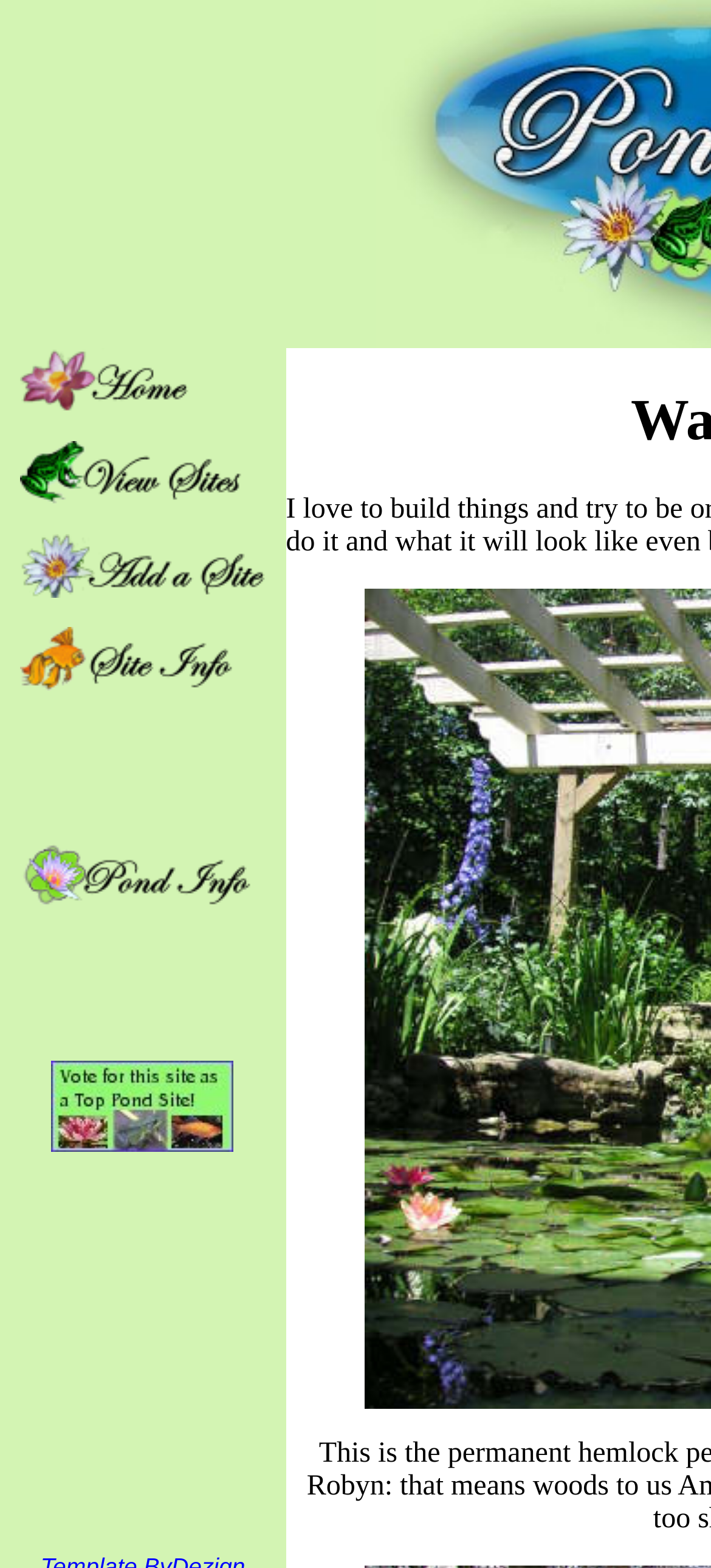Please respond to the question using a single word or phrase:
What is the vertical position of the first link?

Top